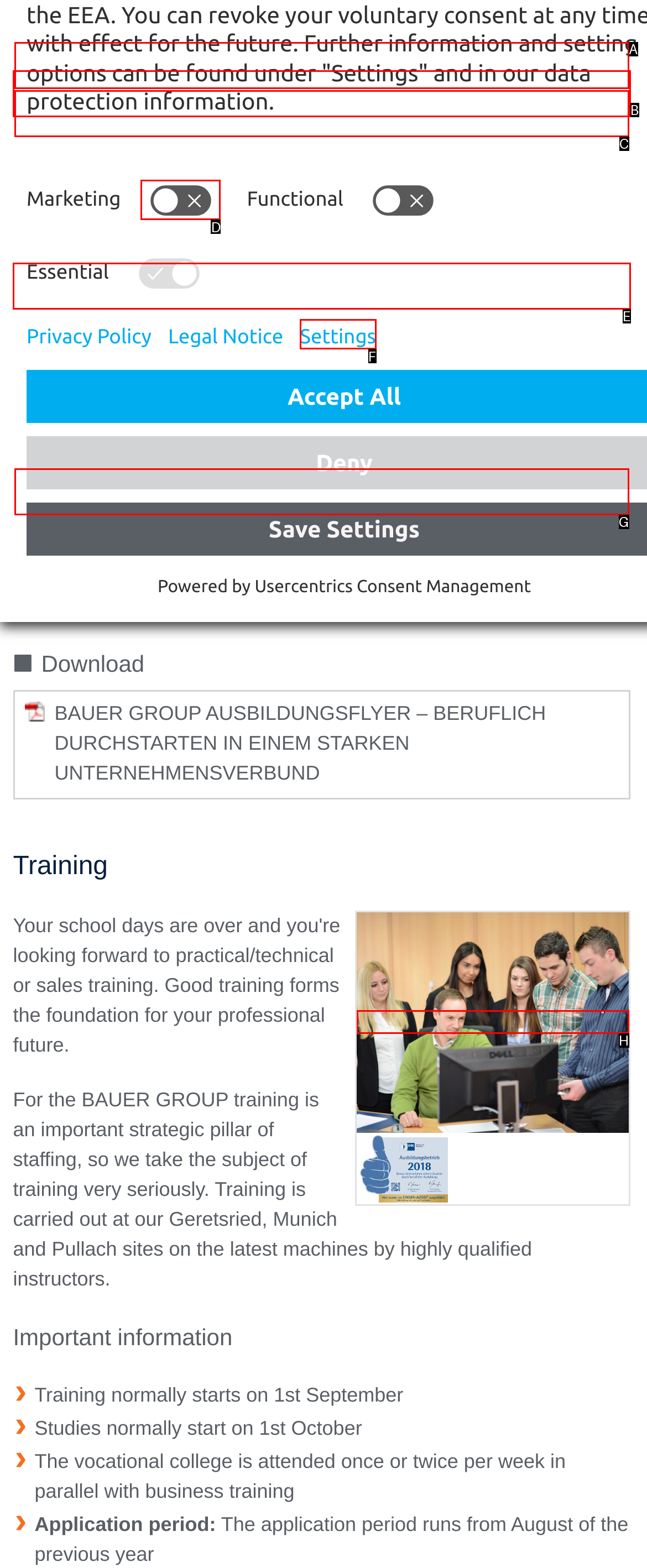From the given options, choose the HTML element that aligns with the description: title="Training at the BAUER GROUP". Respond with the letter of the selected element.

H